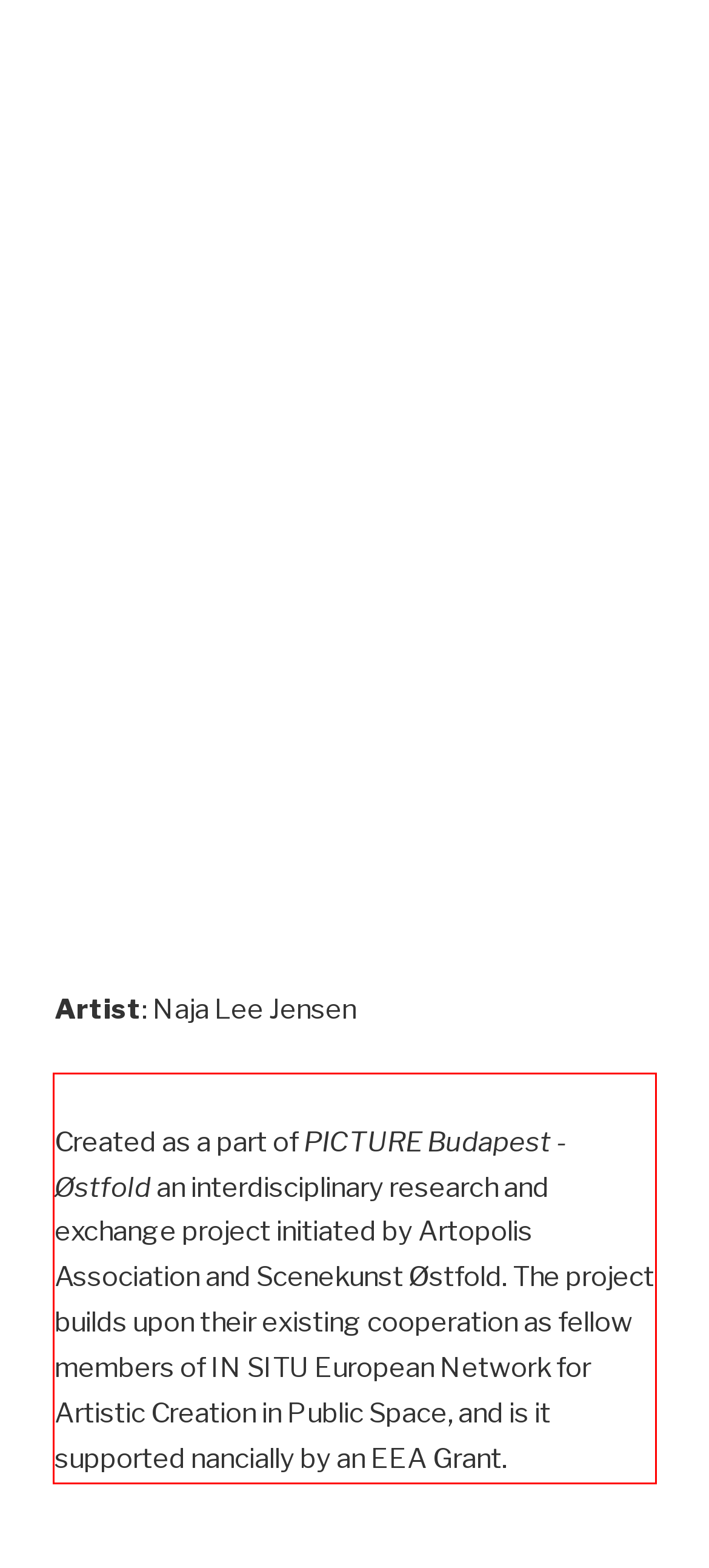Given a screenshot of a webpage, locate the red bounding box and extract the text it encloses.

Created as a part of PICTURE Budapest - Østfold an interdisciplinary research and exchange project initiated by Artopolis Association and Scenekunst Østfold. The project builds upon their existing cooperation as fellow members of IN SITU European Network for Artistic Creation in Public Space, and is it supported nancially by an EEA Grant.